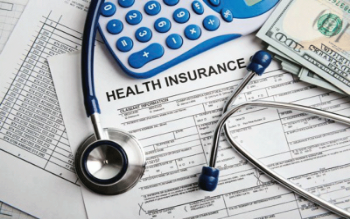Please respond in a single word or phrase: 
What do the U.S. dollar bills represent?

Financial aspect of healthcare